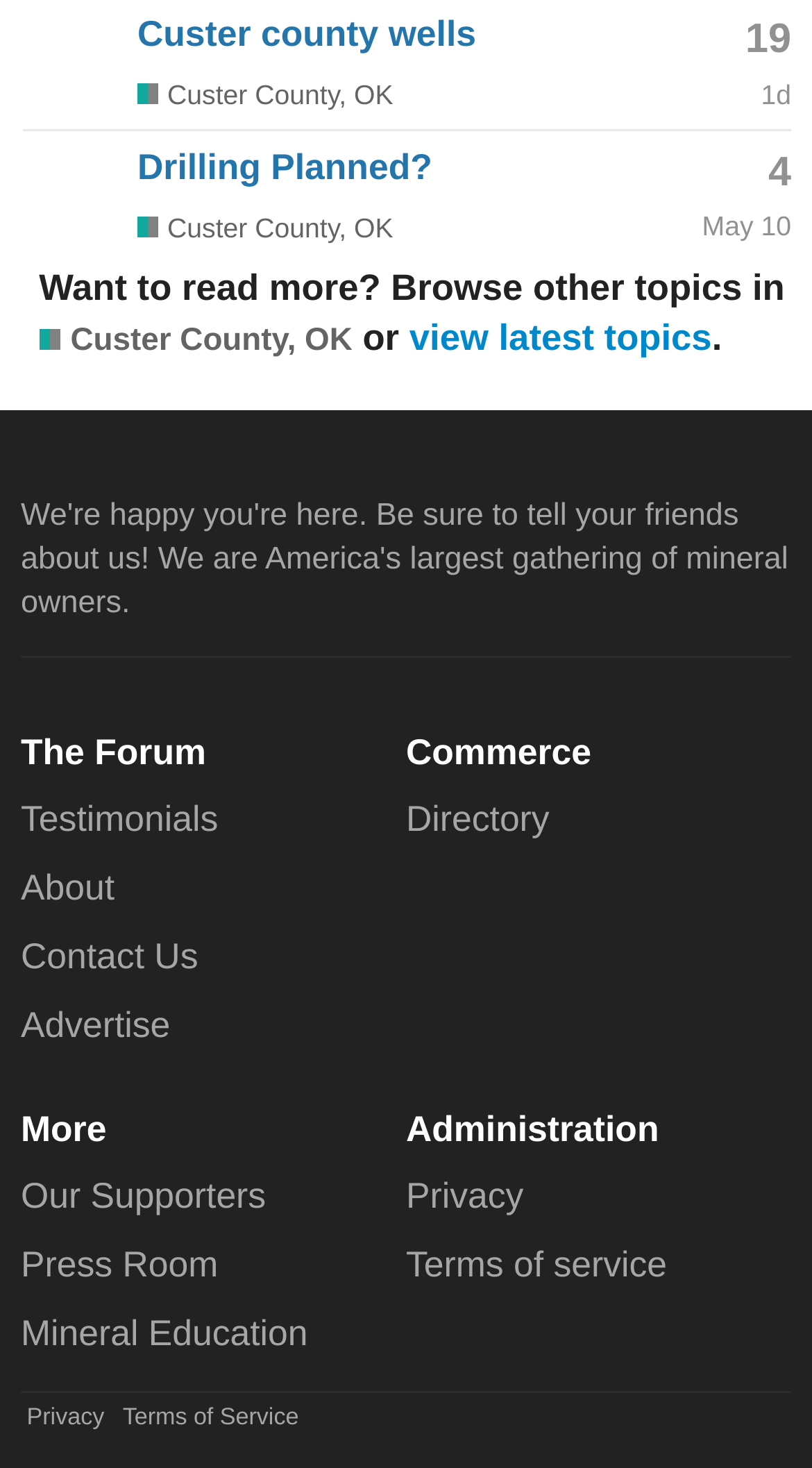What is the purpose of the 'The Forum' section?
Based on the screenshot, provide your answer in one word or phrase.

Discussions